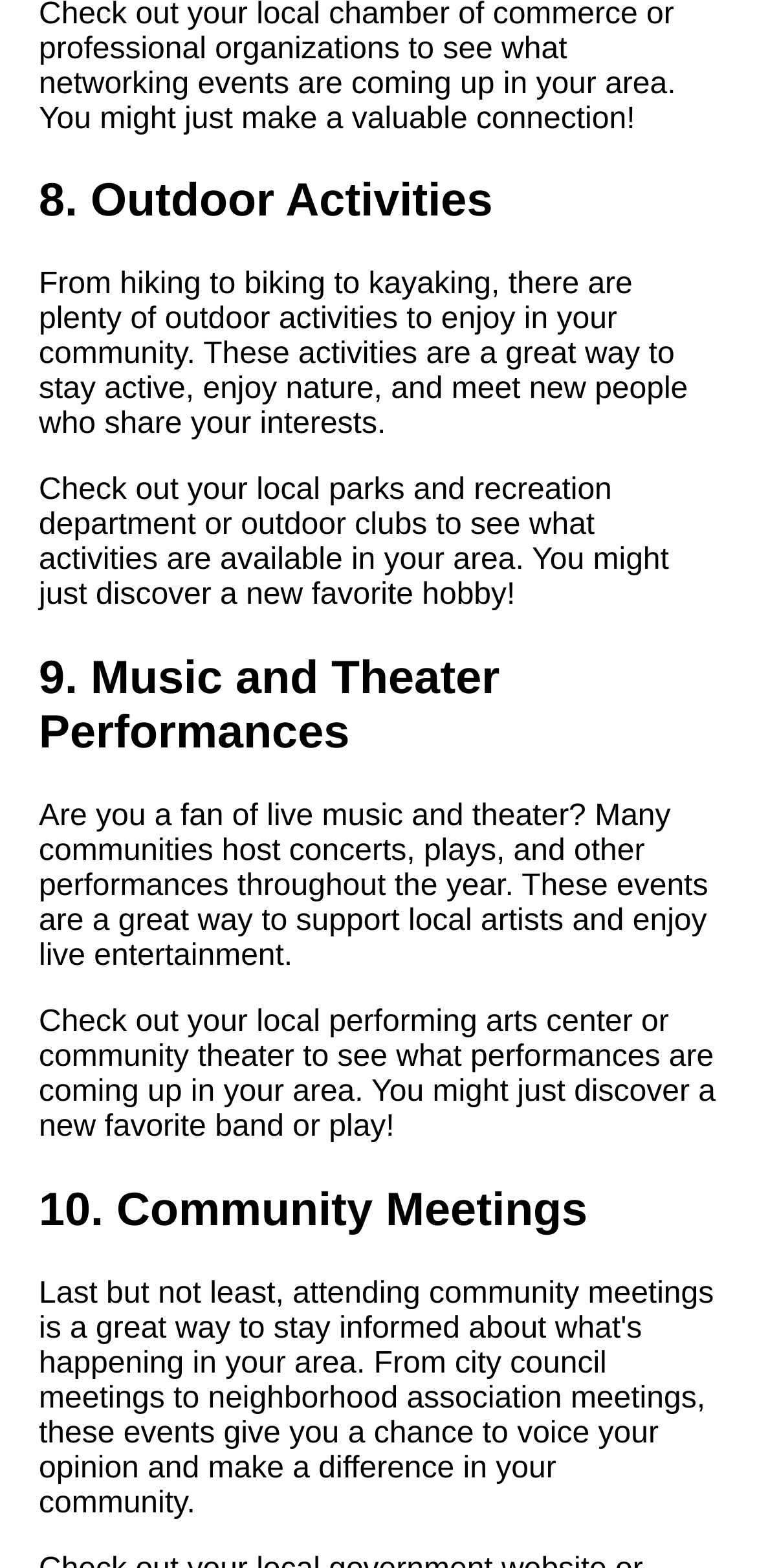Determine the bounding box for the described HTML element: "Best Free University Courses Online". Ensure the coordinates are four float numbers between 0 and 1 in the format [left, top, right, bottom].

[0.038, 0.657, 0.615, 0.722]